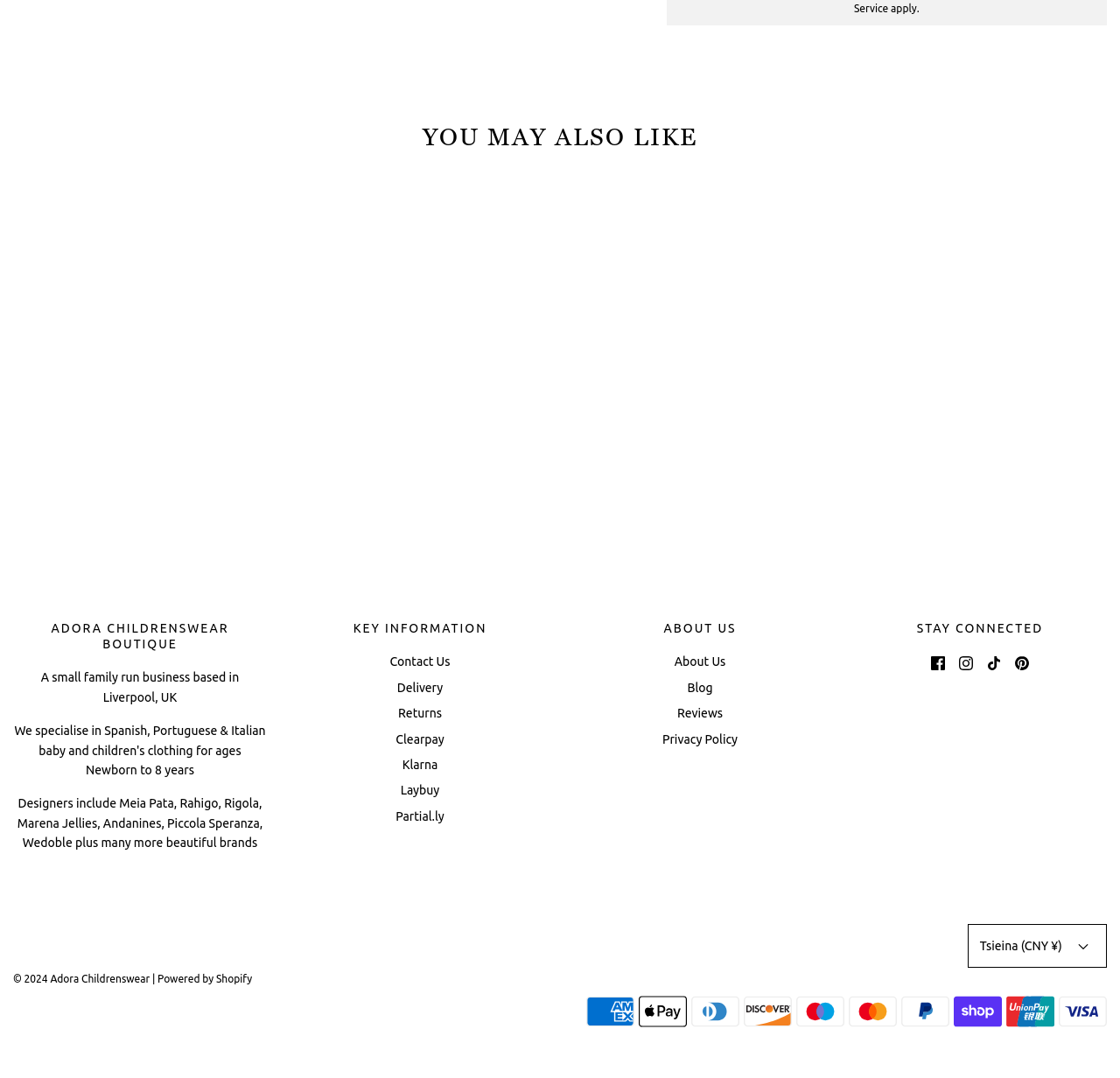What social media platforms can the boutique be found on?
Answer the question with just one word or phrase using the image.

Facebook, Instagram, TikTok, Pinterest